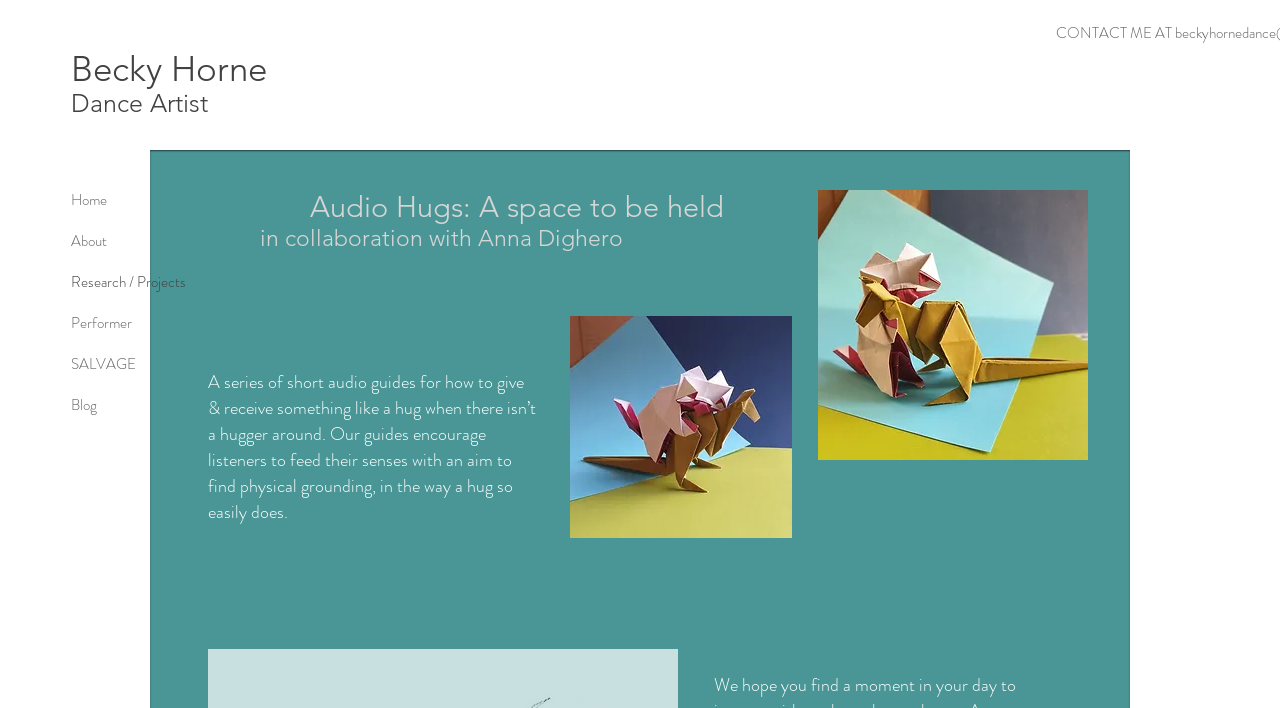Determine the bounding box for the UI element that matches this description: "About".

[0.055, 0.312, 0.166, 0.37]